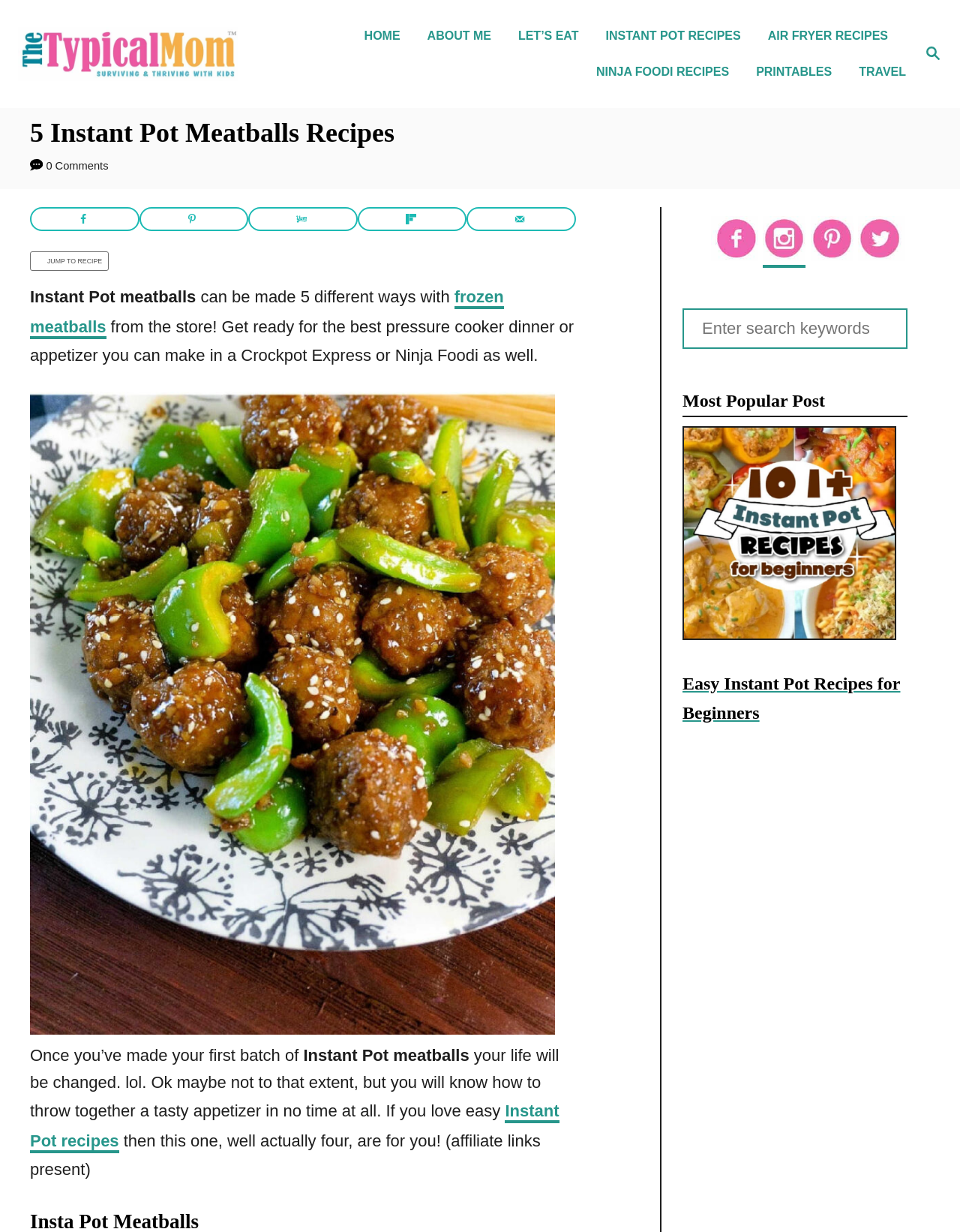How many sharing options are available?
Based on the image, provide your answer in one word or phrase.

5